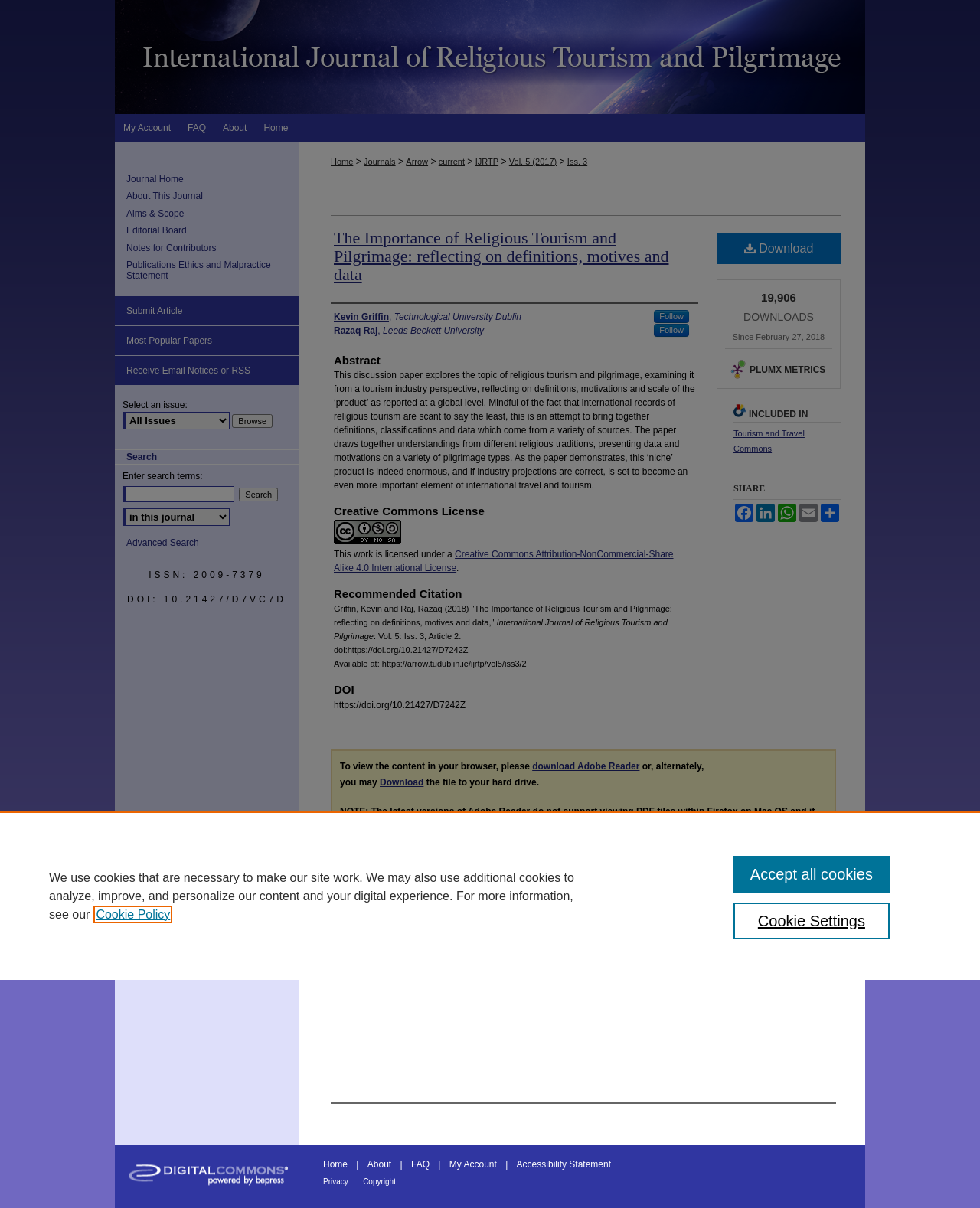What is the license under which the article is published?
Please look at the screenshot and answer in one word or a short phrase.

Creative Commons Attribution-NonCommercial-ShareAlike 4.0 International License